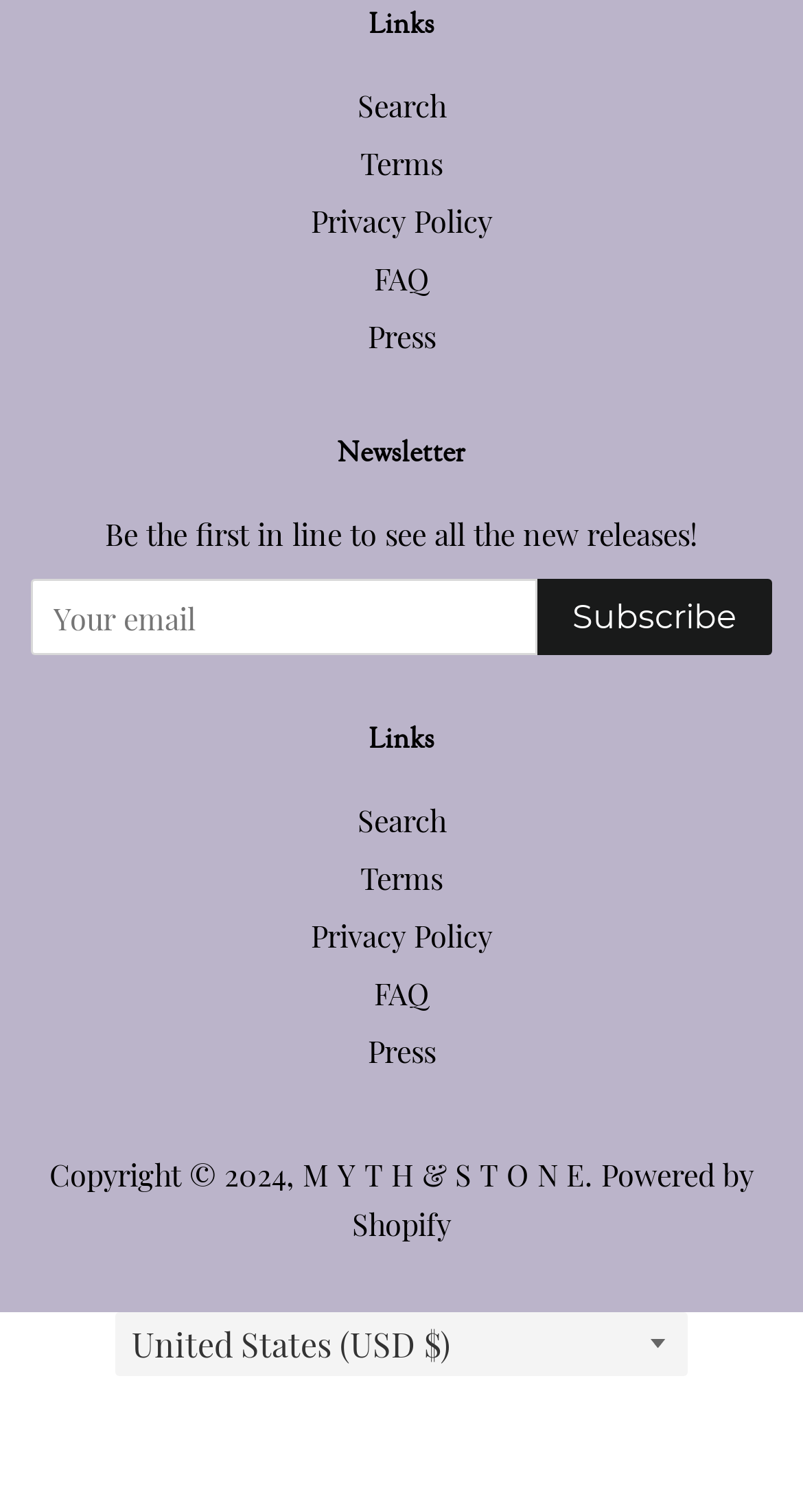Determine the bounding box coordinates of the clickable region to carry out the instruction: "View terms and conditions".

[0.449, 0.094, 0.551, 0.121]